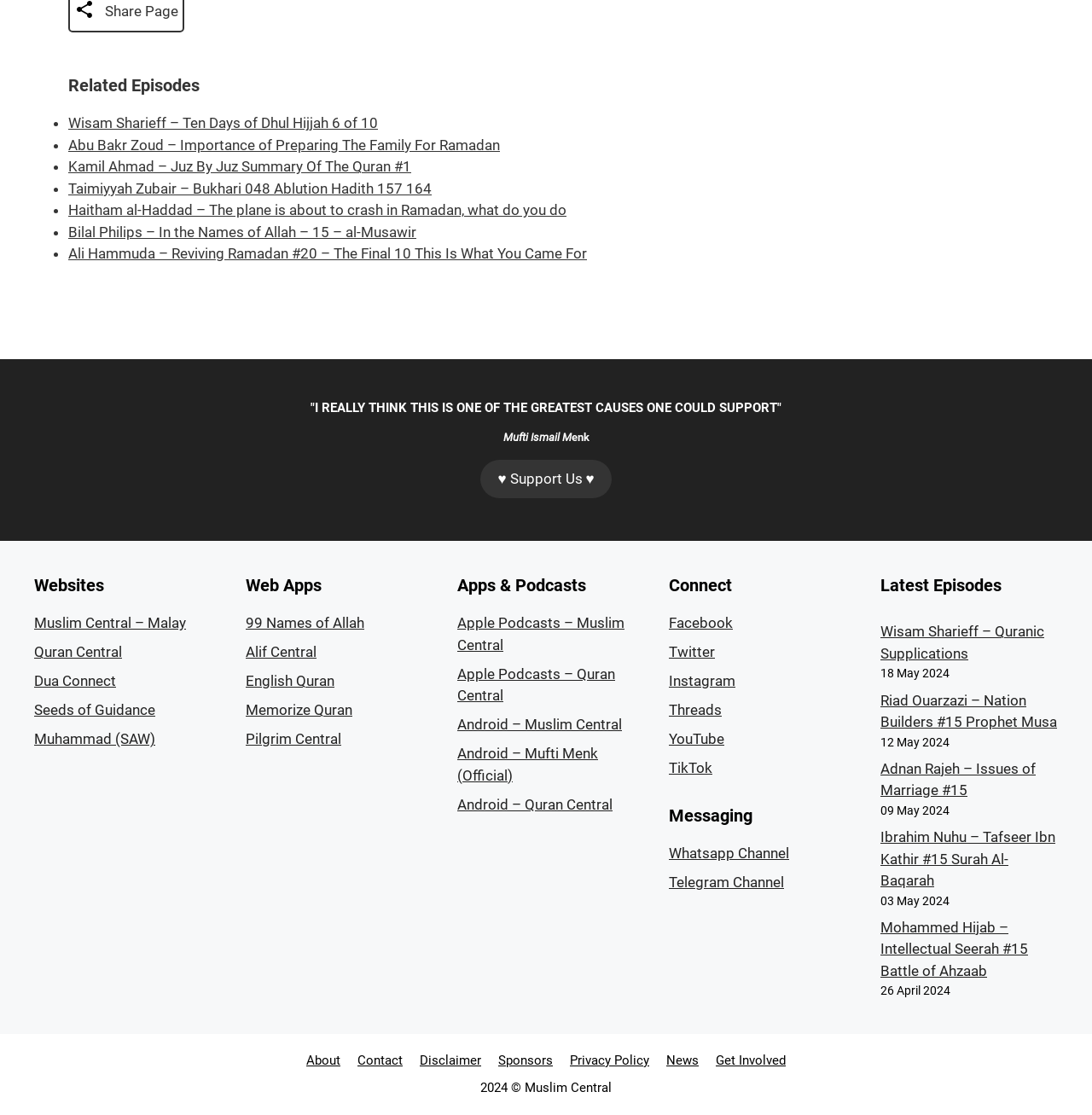Using the provided description: "Seeds of Guidance", find the bounding box coordinates of the corresponding UI element. The output should be four float numbers between 0 and 1, in the format [left, top, right, bottom].

[0.031, 0.629, 0.142, 0.645]